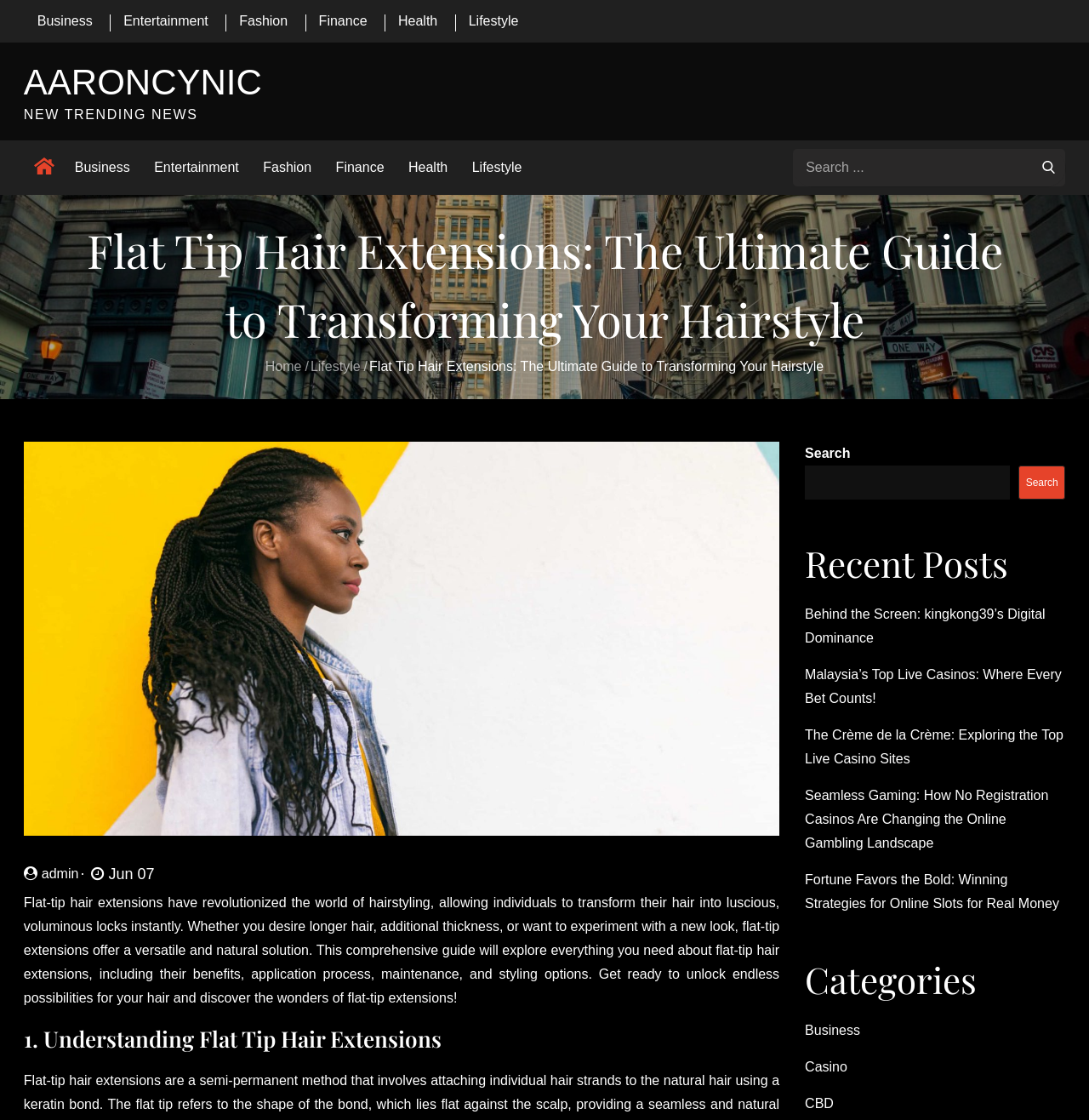What is the main topic of this webpage?
Please answer the question with a detailed and comprehensive explanation.

Based on the webpage content, the main topic is about flat tip hair extensions, which is evident from the heading 'Flat Tip Hair Extensions: The Ultimate Guide to Transforming Your Hairstyle' and the detailed description provided below it.